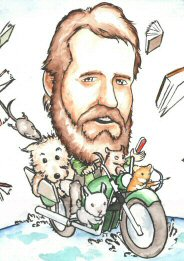Please analyze the image and provide a thorough answer to the question:
What is surrounding the man?

According to the caption, the man is surrounded by various animated animals, including a dog and several smaller creatures, which adds a playful touch to the scene.